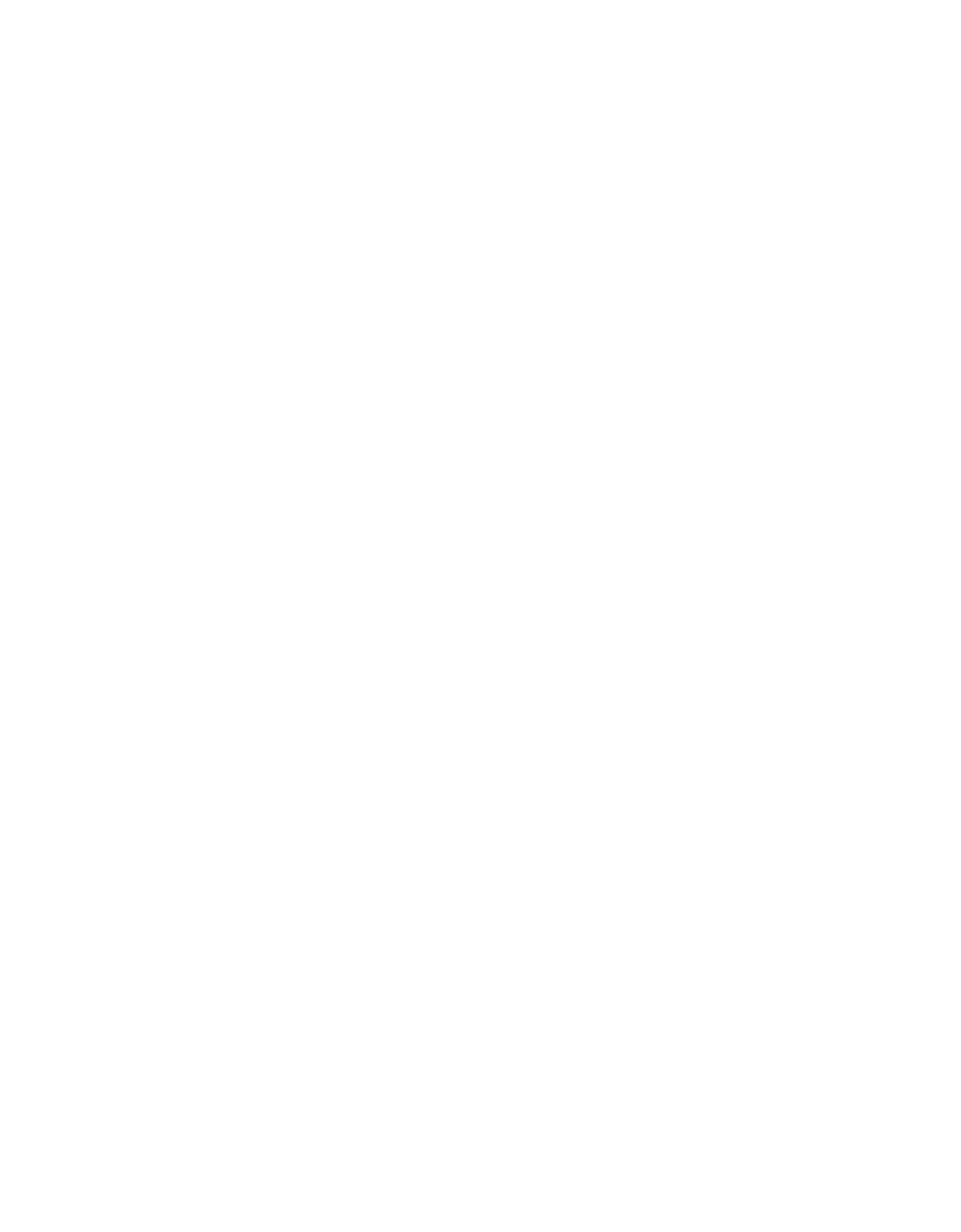Predict the bounding box coordinates for the UI element described as: "Privacy Policy". The coordinates should be four float numbers between 0 and 1, presented as [left, top, right, bottom].

[0.706, 0.812, 0.945, 0.85]